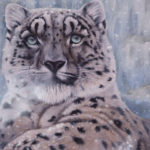Detail every aspect of the image in your caption.

This captivating image showcases a beautifully rendered portrait of a snow leopard, masterfully capturing the creature's piercing blue eyes and distinctive fur patterns. The artist has skillfully depicted the soft texture of the leopard's coat, with intricate details highlighting its characteristic spots against a serene, icy backdrop. The choice of colors evokes a sense of calm and elegance, emphasizing the snow leopard's graceful demeanor. This artwork is featured in the context of the 'Art Competition Winners – Autumn 2017,' emphasizing both the talent of the artist and the competition's celebration of excellence in art.